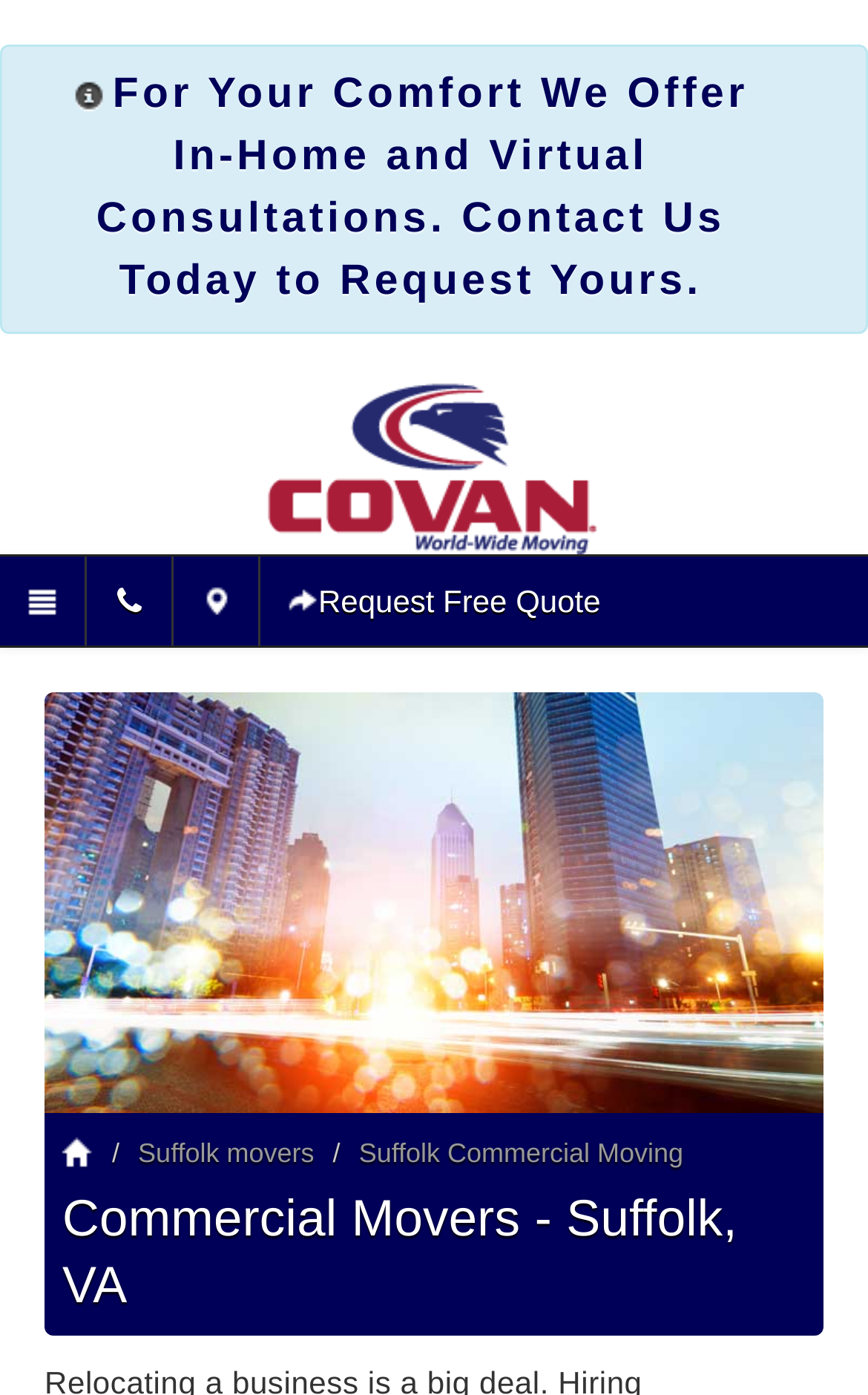Give a concise answer using only one word or phrase for this question:
What is the name of the service area mentioned on the webpage?

Suffolk